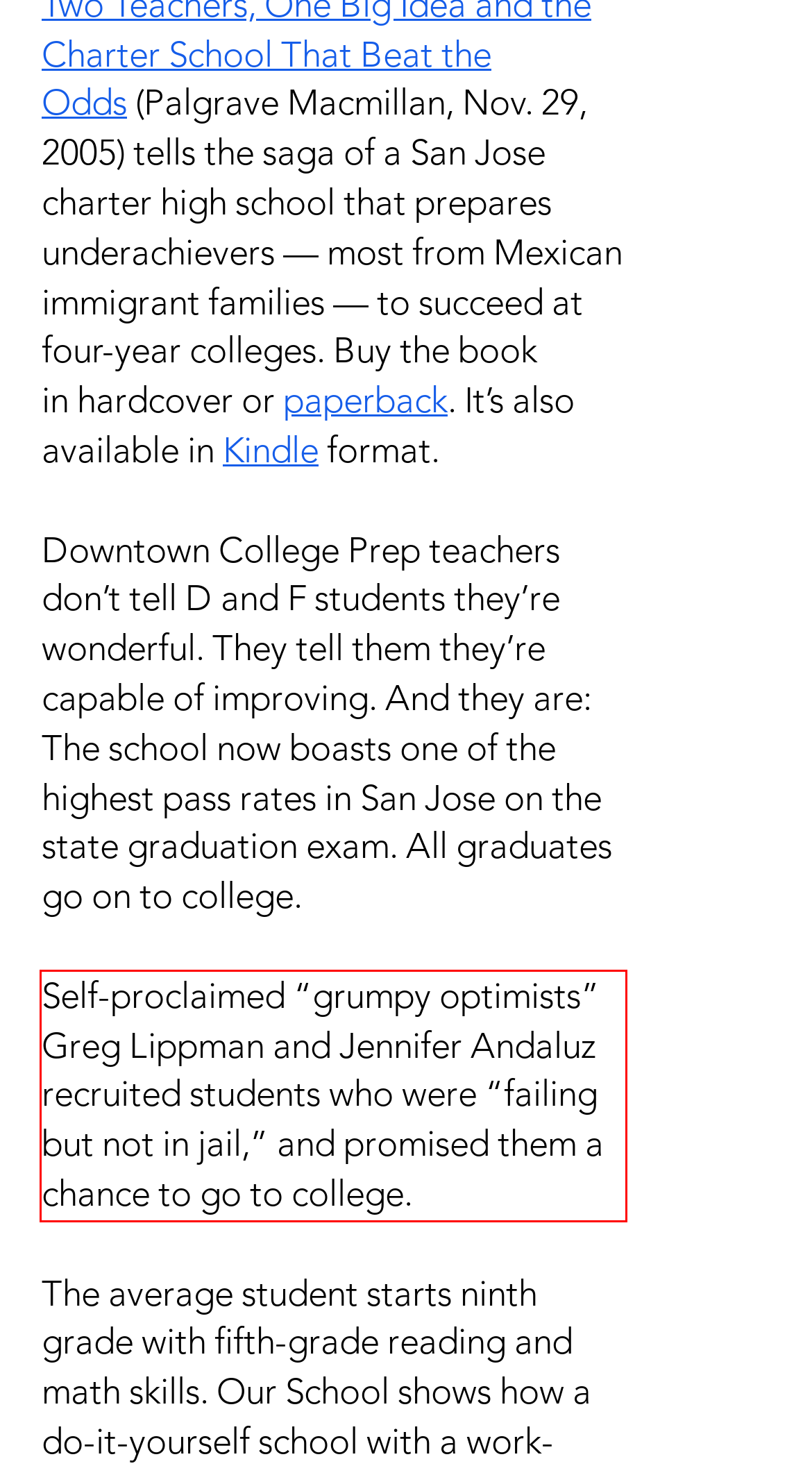Observe the screenshot of the webpage, locate the red bounding box, and extract the text content within it.

Self-proclaimed “grumpy optimists” Greg Lippman and Jennifer Andaluz recruited students who were “failing but not in jail,” and promised them a chance to go to college.